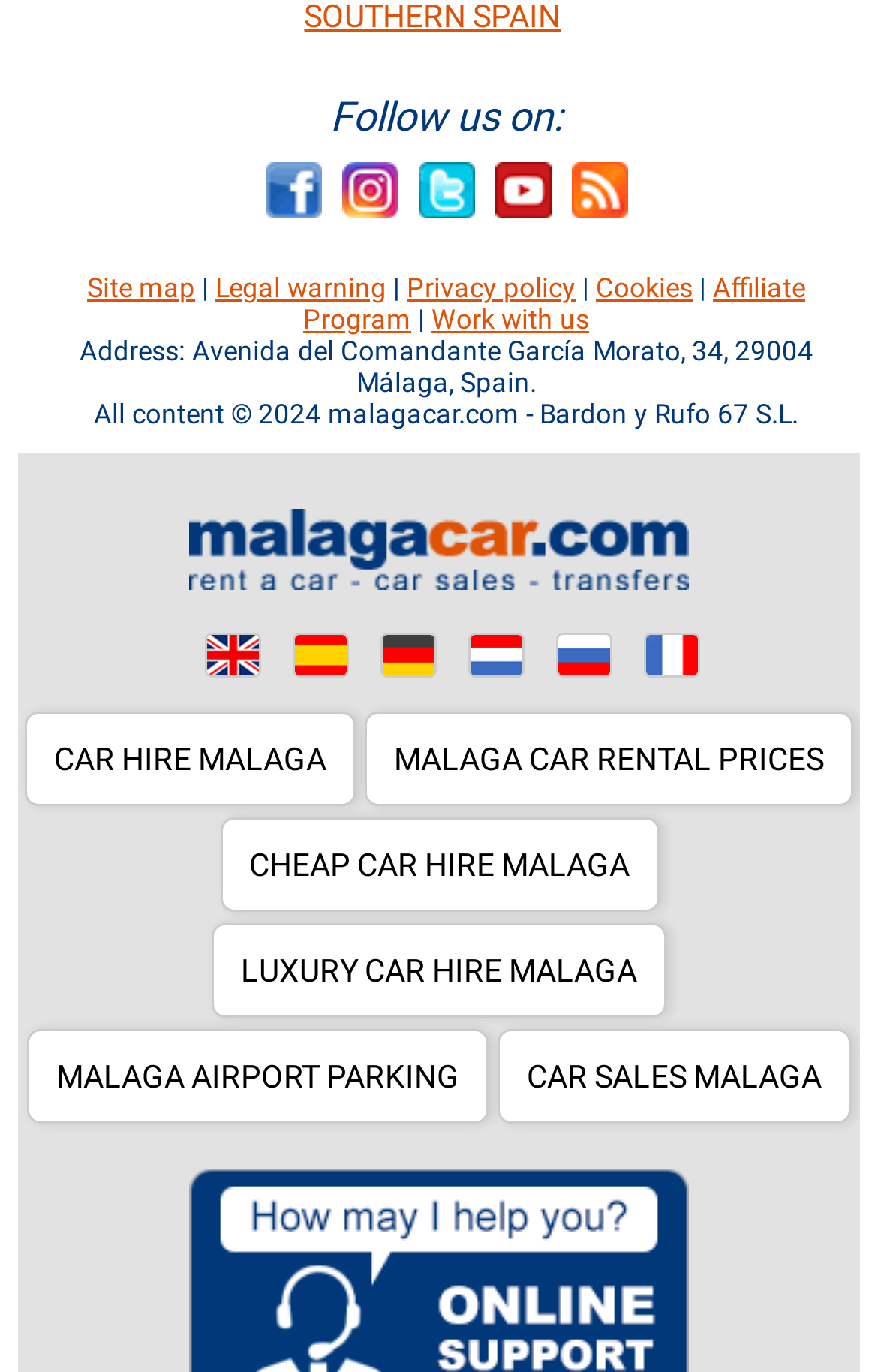Identify the bounding box for the described UI element. Provide the coordinates in (top-left x, top-left y, bottom-right x, bottom-right y) format with values ranging from 0 to 1: Malaga car rental prices

[0.418, 0.52, 0.969, 0.586]